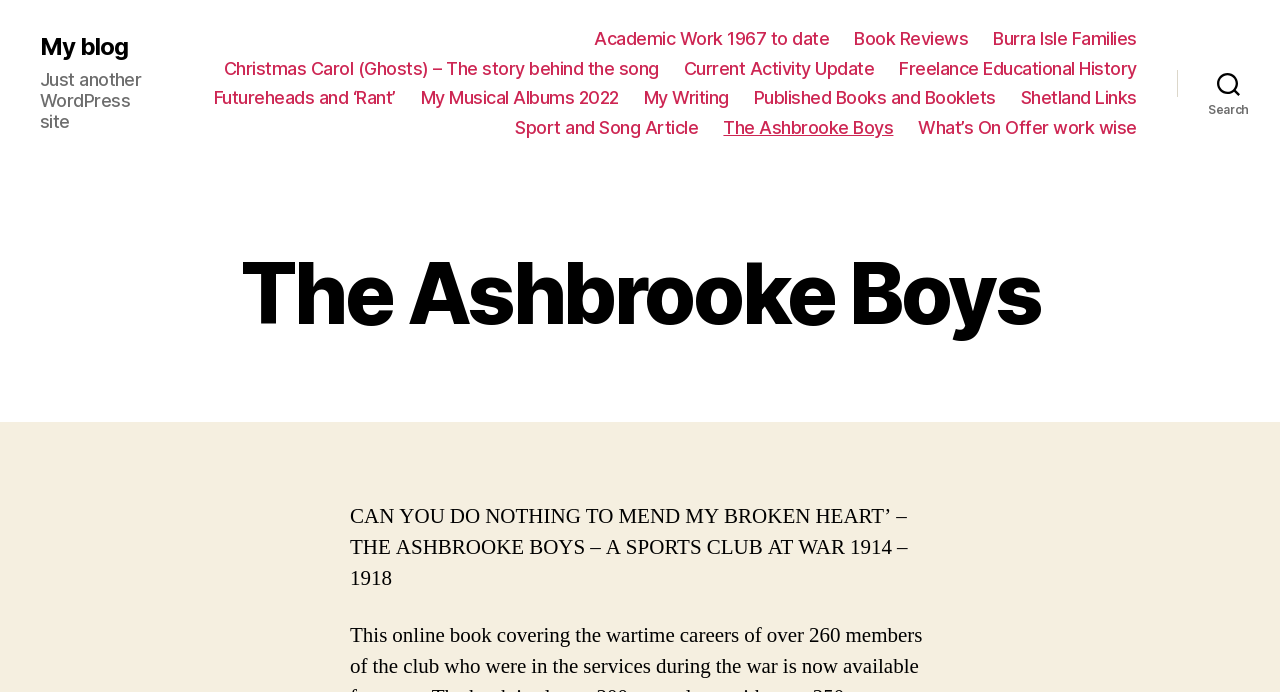Please find the bounding box coordinates of the element that must be clicked to perform the given instruction: "read My Musical Albums 2022". The coordinates should be four float numbers from 0 to 1, i.e., [left, top, right, bottom].

[0.329, 0.126, 0.484, 0.157]